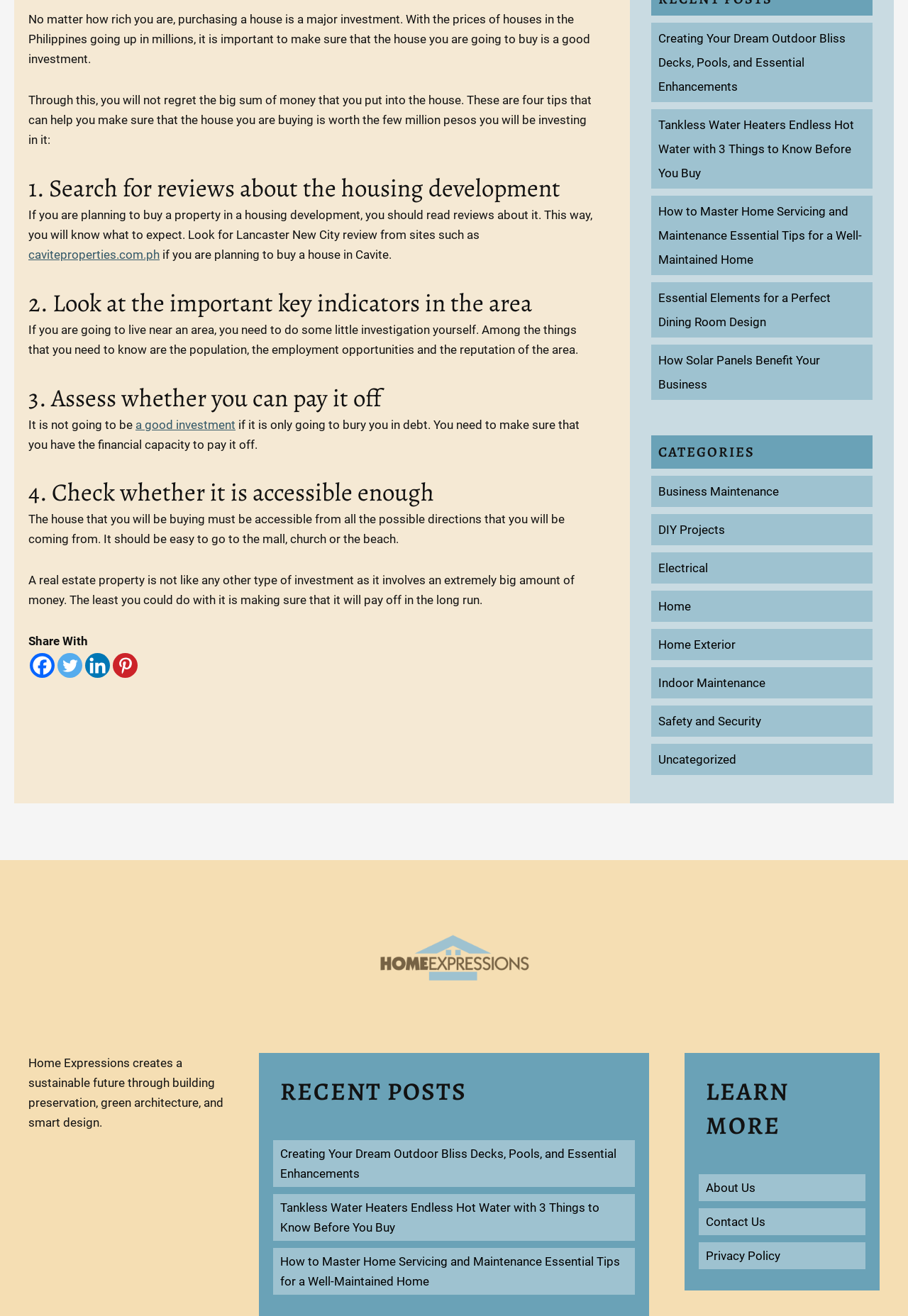Identify the bounding box for the described UI element. Provide the coordinates in (top-left x, top-left y, bottom-right x, bottom-right y) format with values ranging from 0 to 1: caviteproperties.com.ph

[0.031, 0.188, 0.176, 0.199]